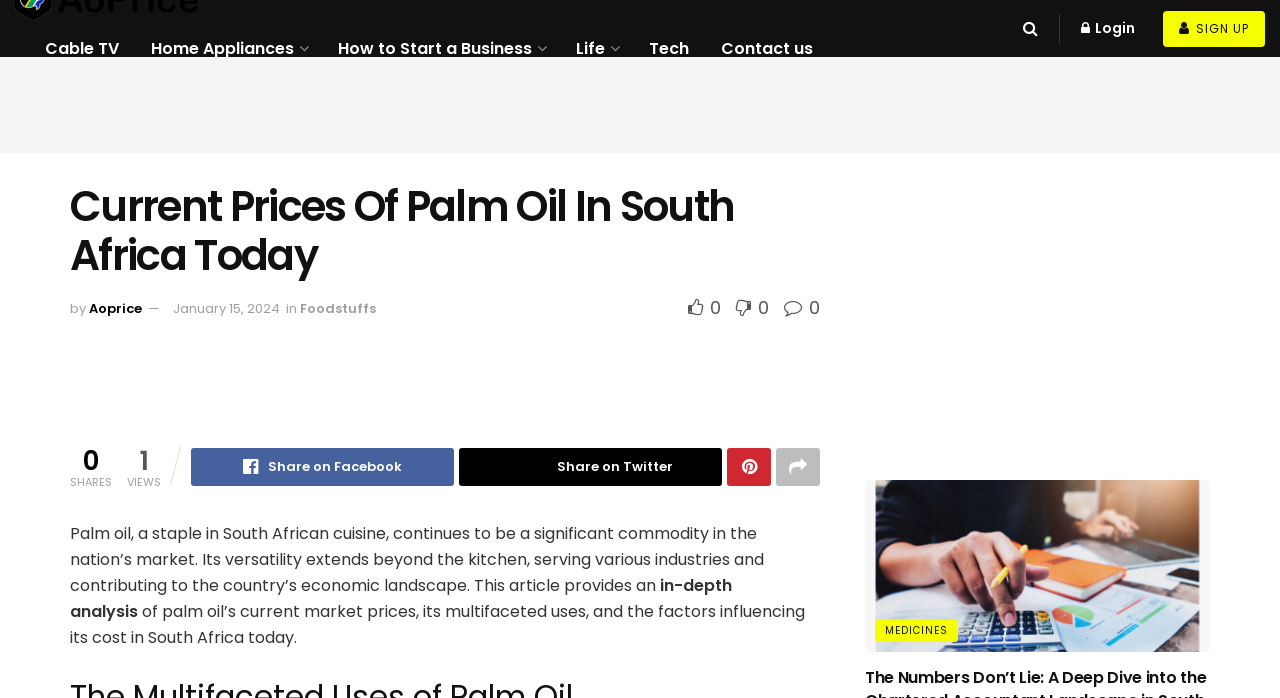Provide the bounding box coordinates for the UI element described in this sentence: "How to Start a Business". The coordinates should be four float values between 0 and 1, i.e., [left, top, right, bottom].

[0.252, 0.029, 0.438, 0.11]